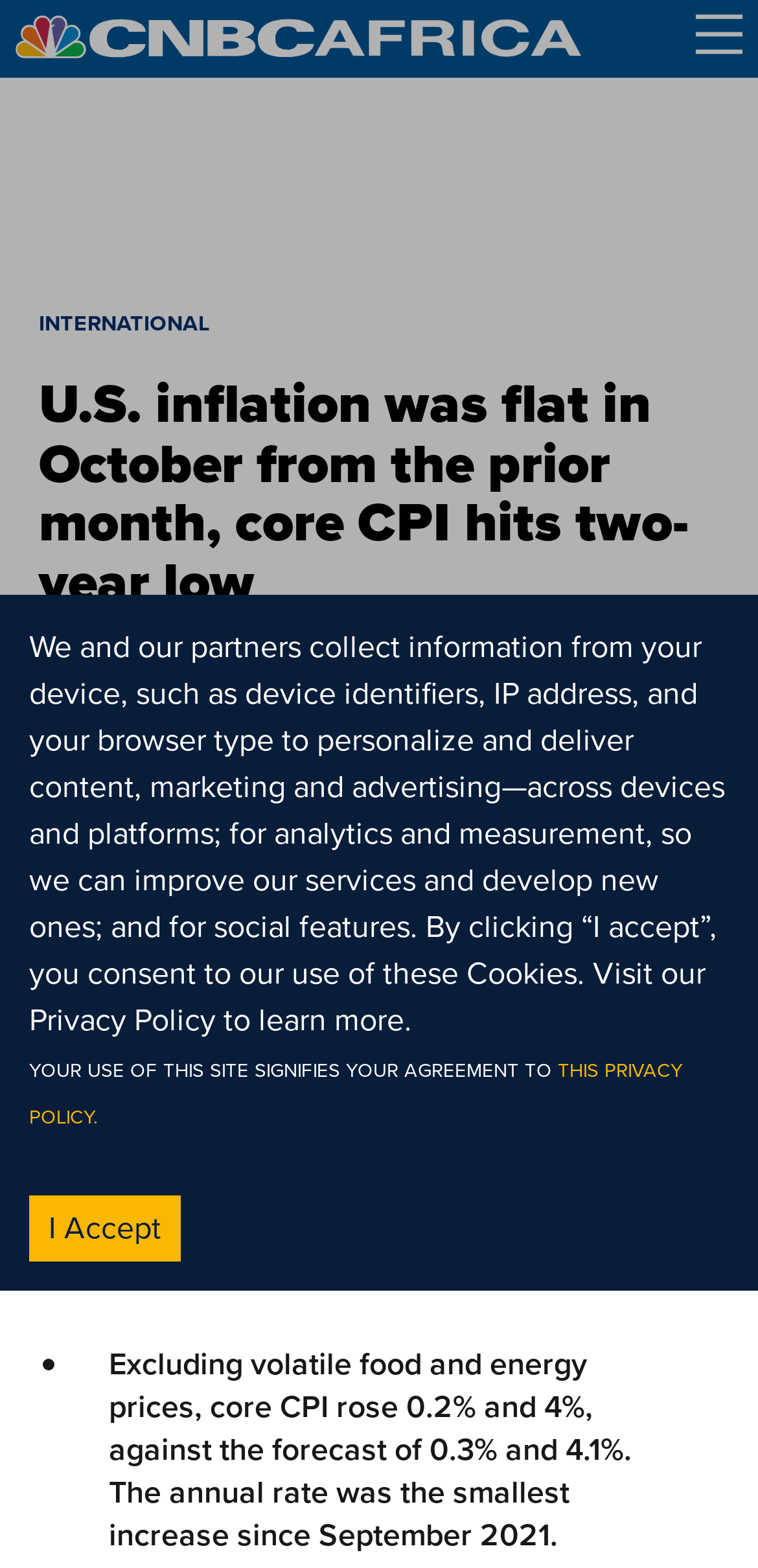Respond with a single word or phrase to the following question:
Who wrote the article?

Jeff Cox